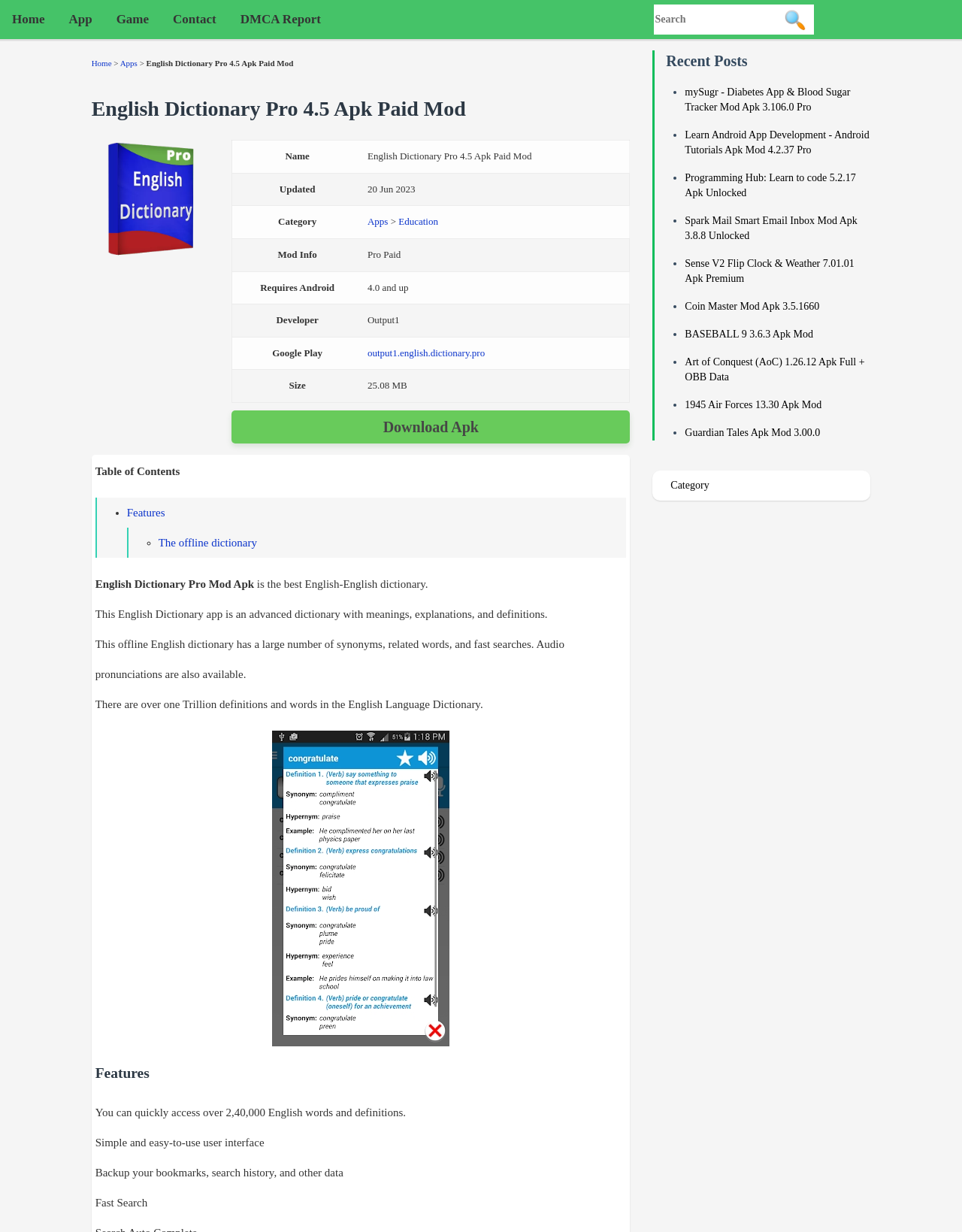Locate the bounding box coordinates of the item that should be clicked to fulfill the instruction: "Check the recent posts".

[0.692, 0.043, 0.777, 0.056]